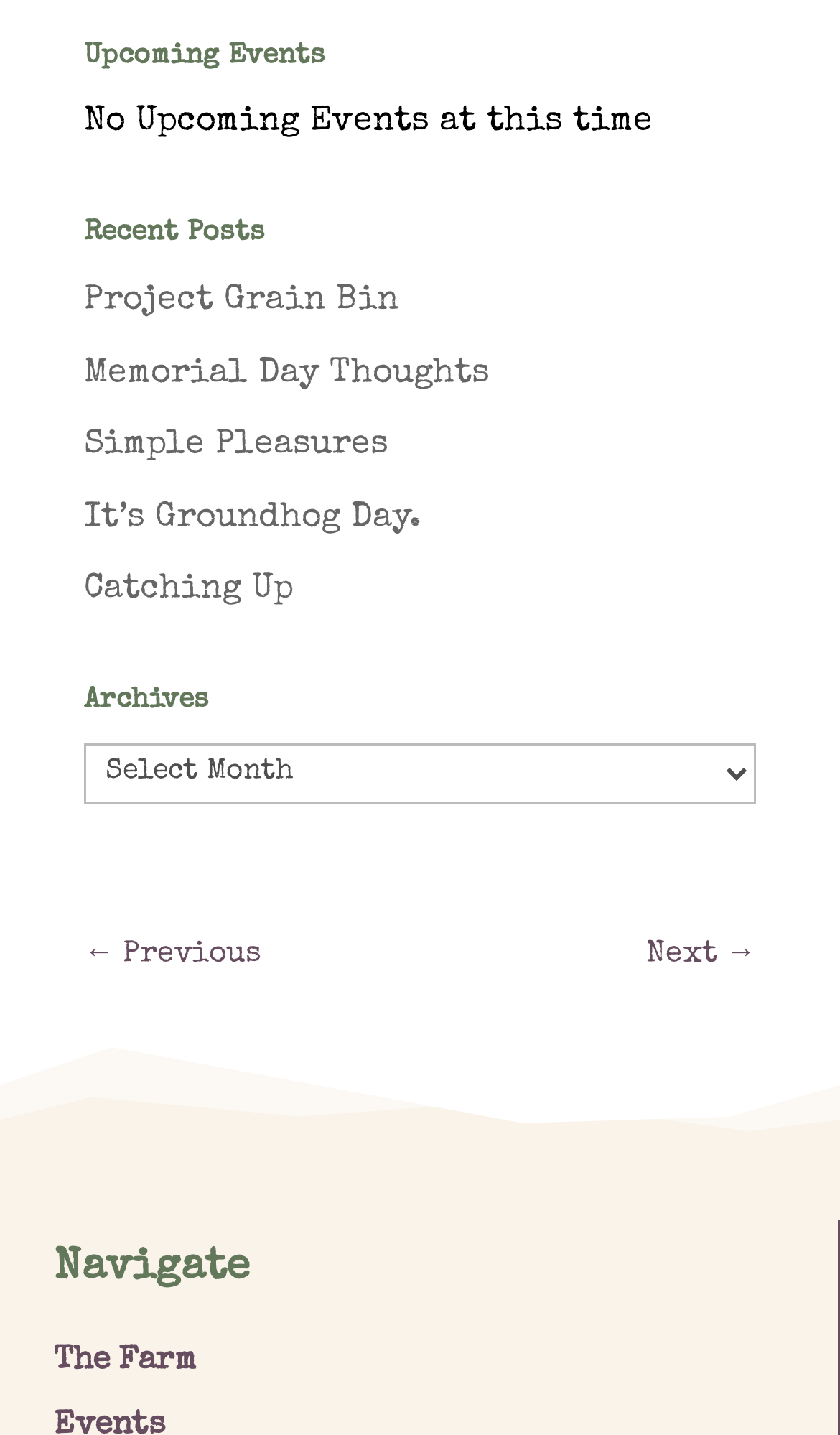Please locate the UI element described by "The Farm" and provide its bounding box coordinates.

[0.064, 0.927, 0.233, 0.96]